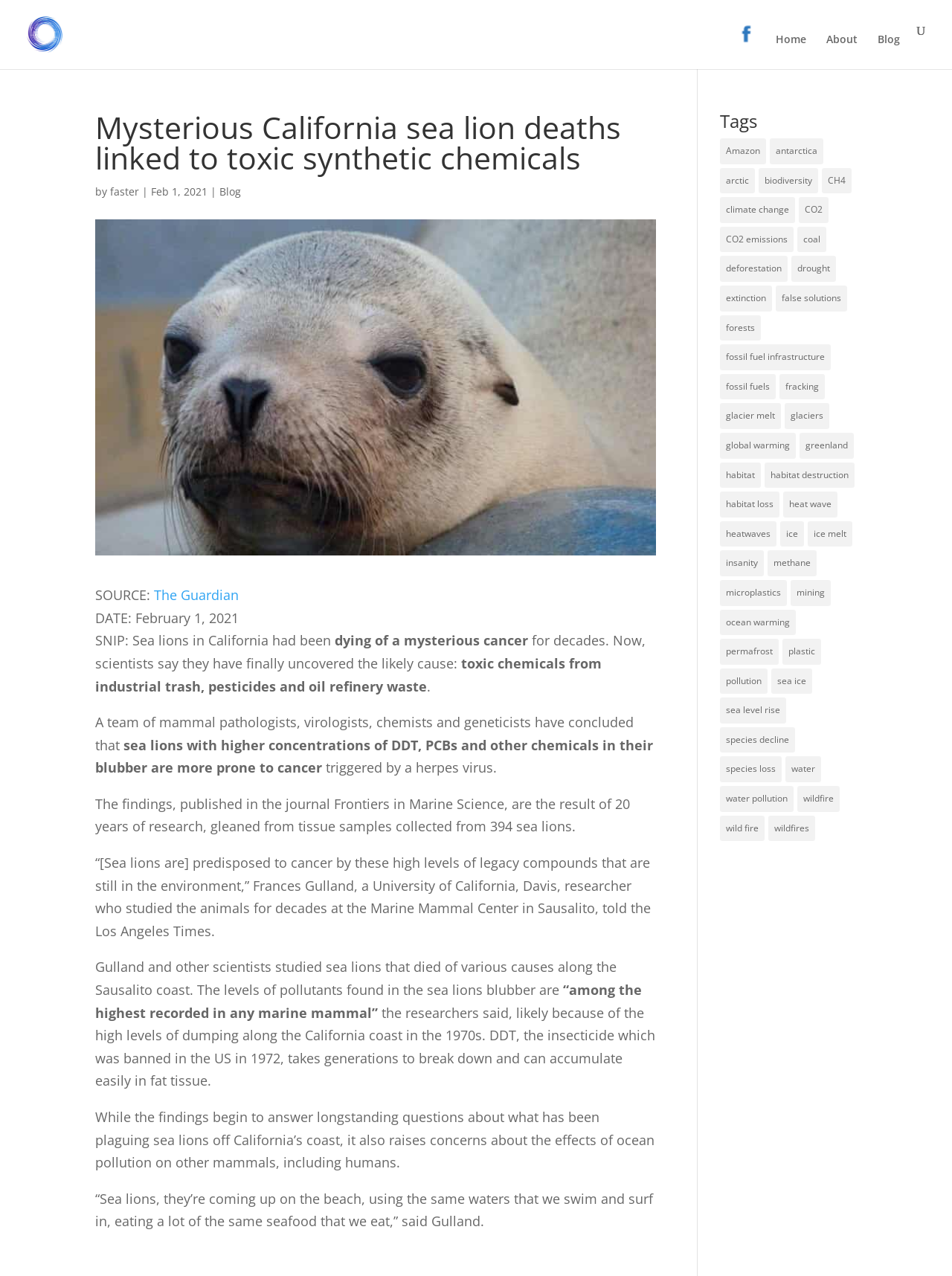Identify the bounding box coordinates for the UI element described as: "About Us". The coordinates should be provided as four floats between 0 and 1: [left, top, right, bottom].

None